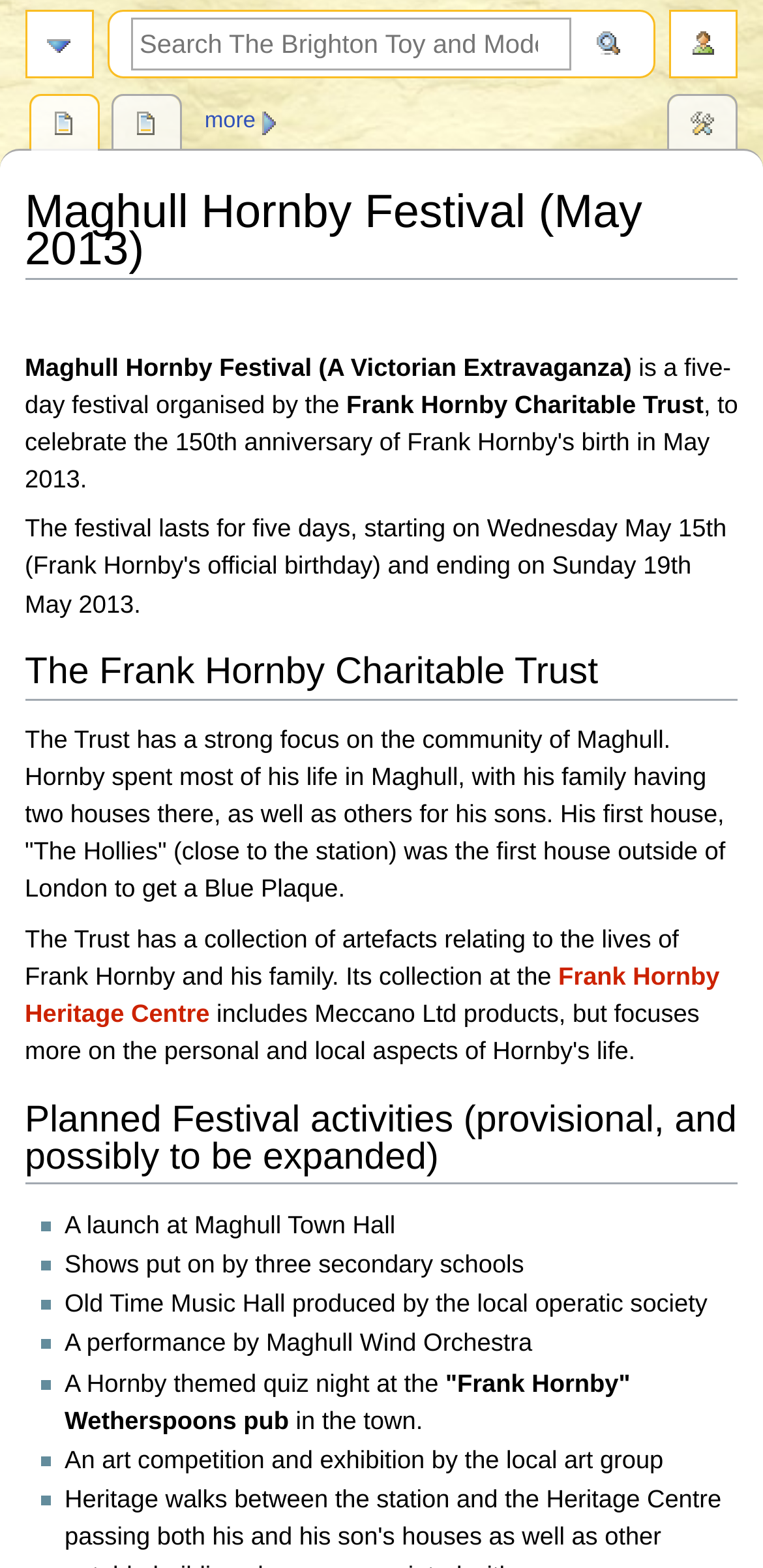How many secondary schools will put on shows?
Please utilize the information in the image to give a detailed response to the question.

The question asks about the number of secondary schools that will put on shows. By reading the StaticText element 'Shows put on by three secondary schools', we can determine that three secondary schools will put on shows.